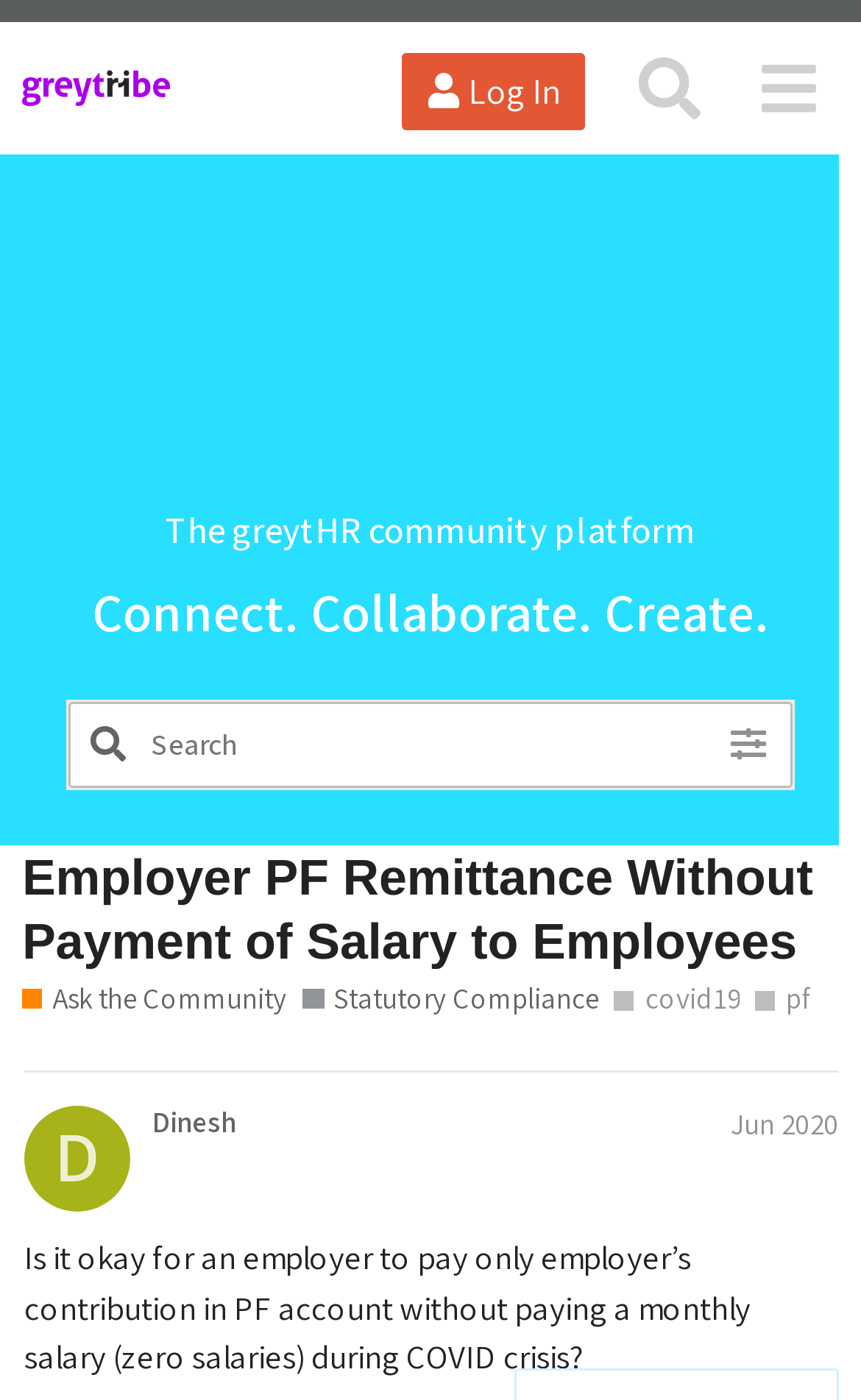What is the name of the community platform?
Examine the webpage screenshot and provide an in-depth answer to the question.

The name of the community platform can be found in the top-left corner of the webpage, where it says 'greytHR Community' in a link format.